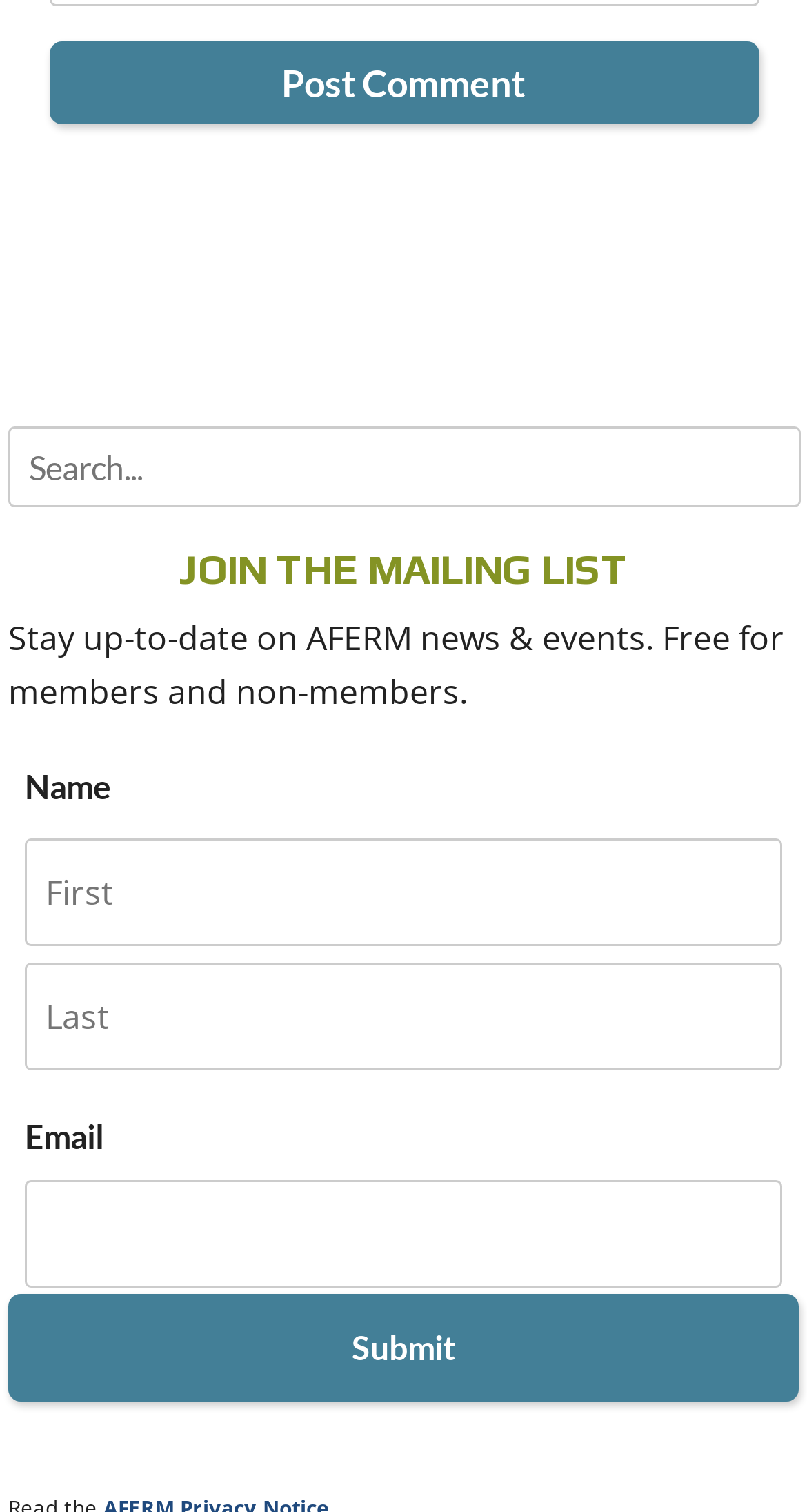What is the purpose of the 'Submit' button?
Answer with a single word or short phrase according to what you see in the image.

To submit mailing list information